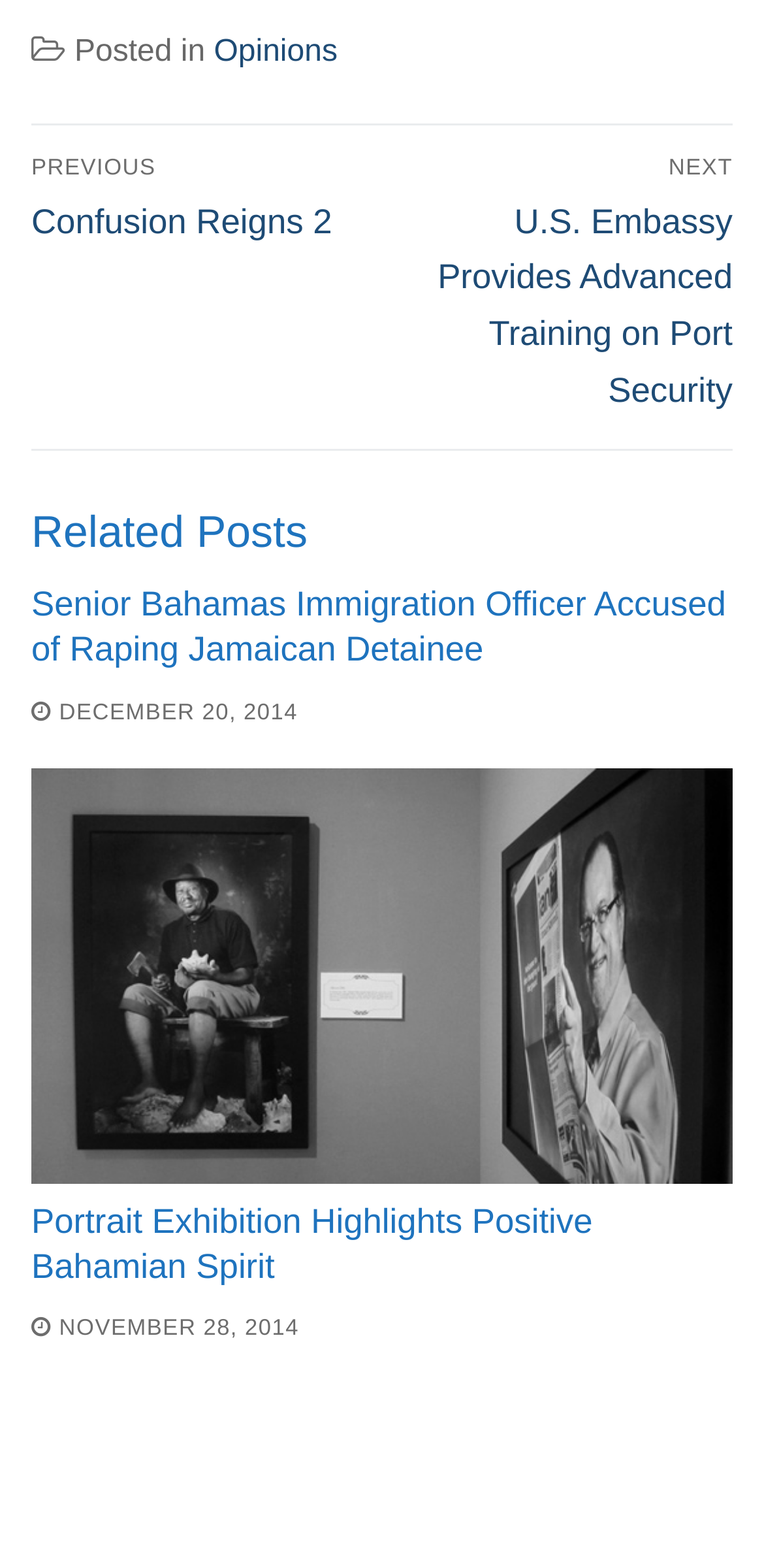Given the element description Log in, specify the bounding box coordinates of the corresponding UI element in the format (top-left x, top-left y, bottom-right x, bottom-right y). All values must be between 0 and 1.

None